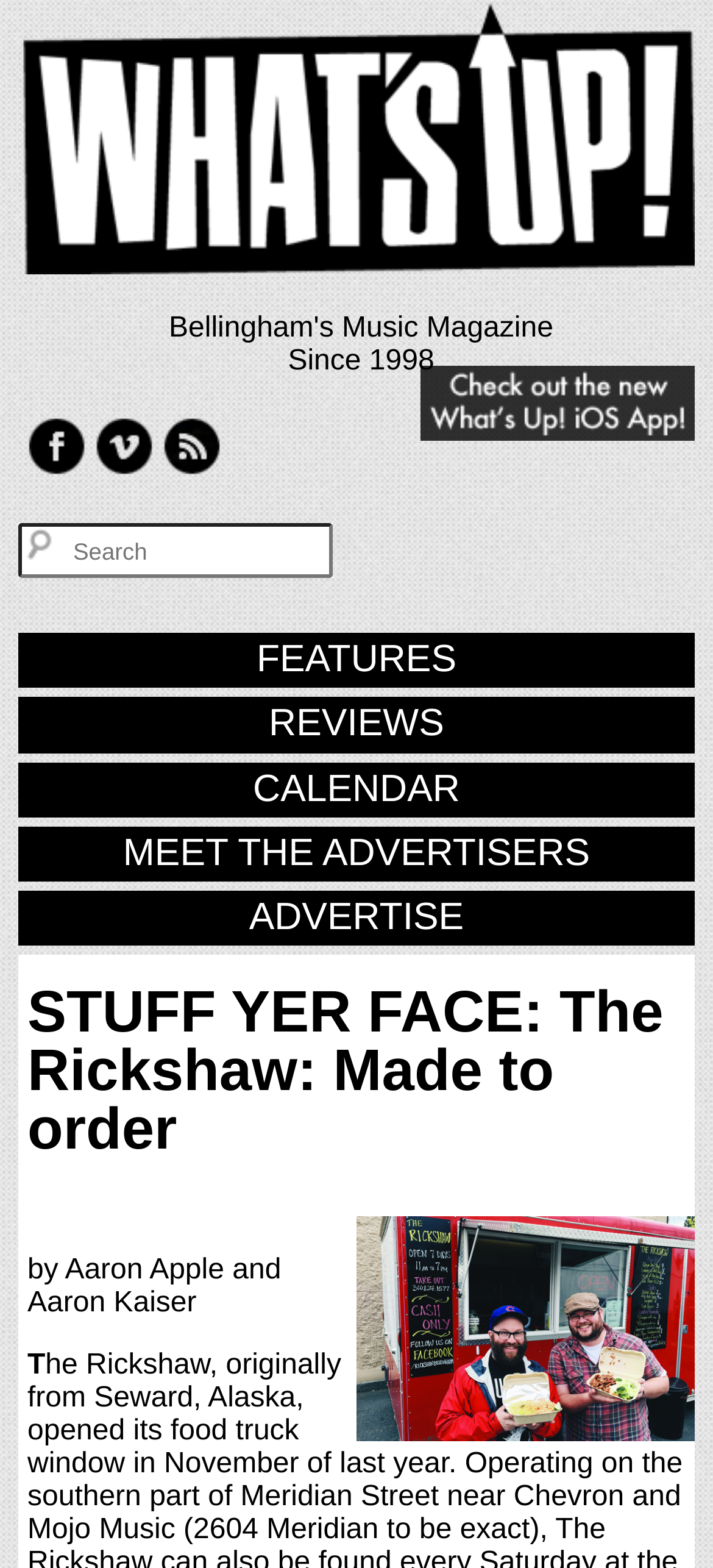How many social media links are there?
Using the details shown in the screenshot, provide a comprehensive answer to the question.

There are three social media links, namely Facebook, Vimeo, and RSS, located at the top-right corner of the webpage.